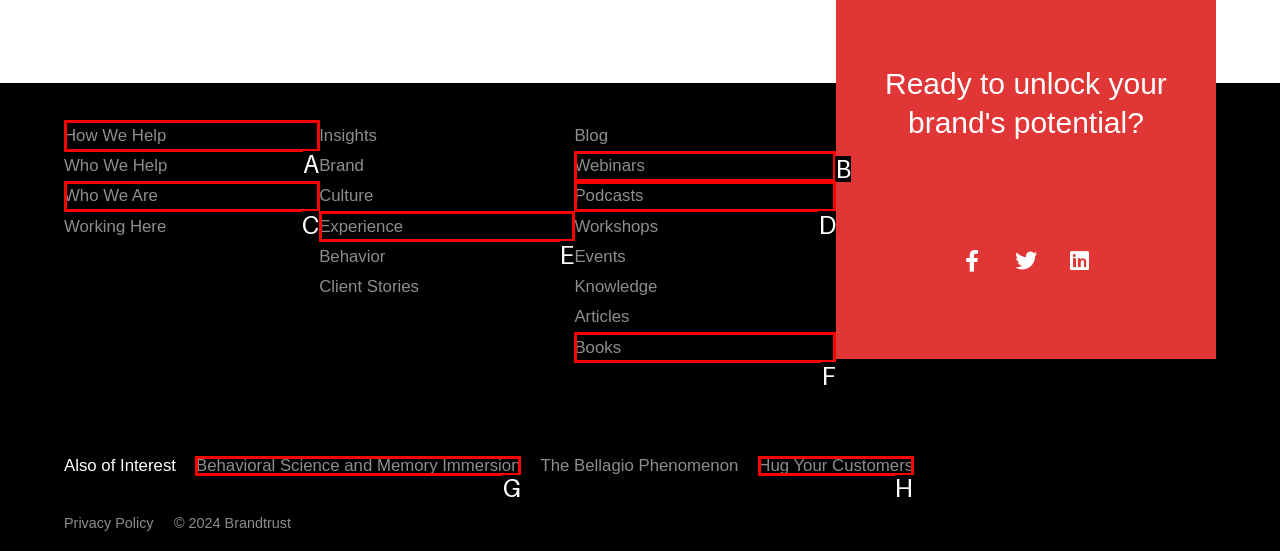Using the description: STORIES, find the HTML element that matches it. Answer with the letter of the chosen option.

None